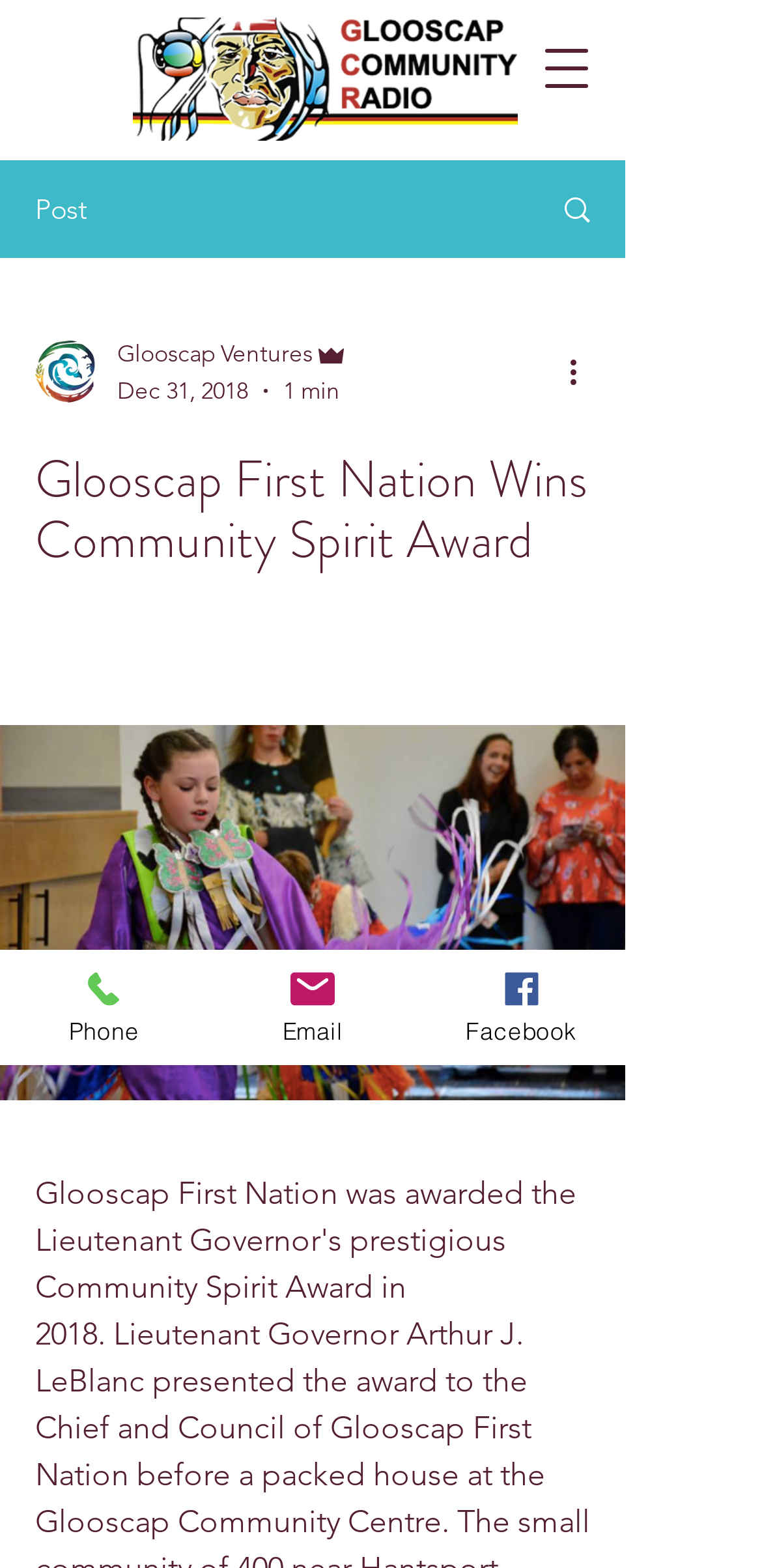Determine the bounding box coordinates for the clickable element required to fulfill the instruction: "Open navigation menu". Provide the coordinates as four float numbers between 0 and 1, i.e., [left, top, right, bottom].

[0.692, 0.019, 0.795, 0.069]